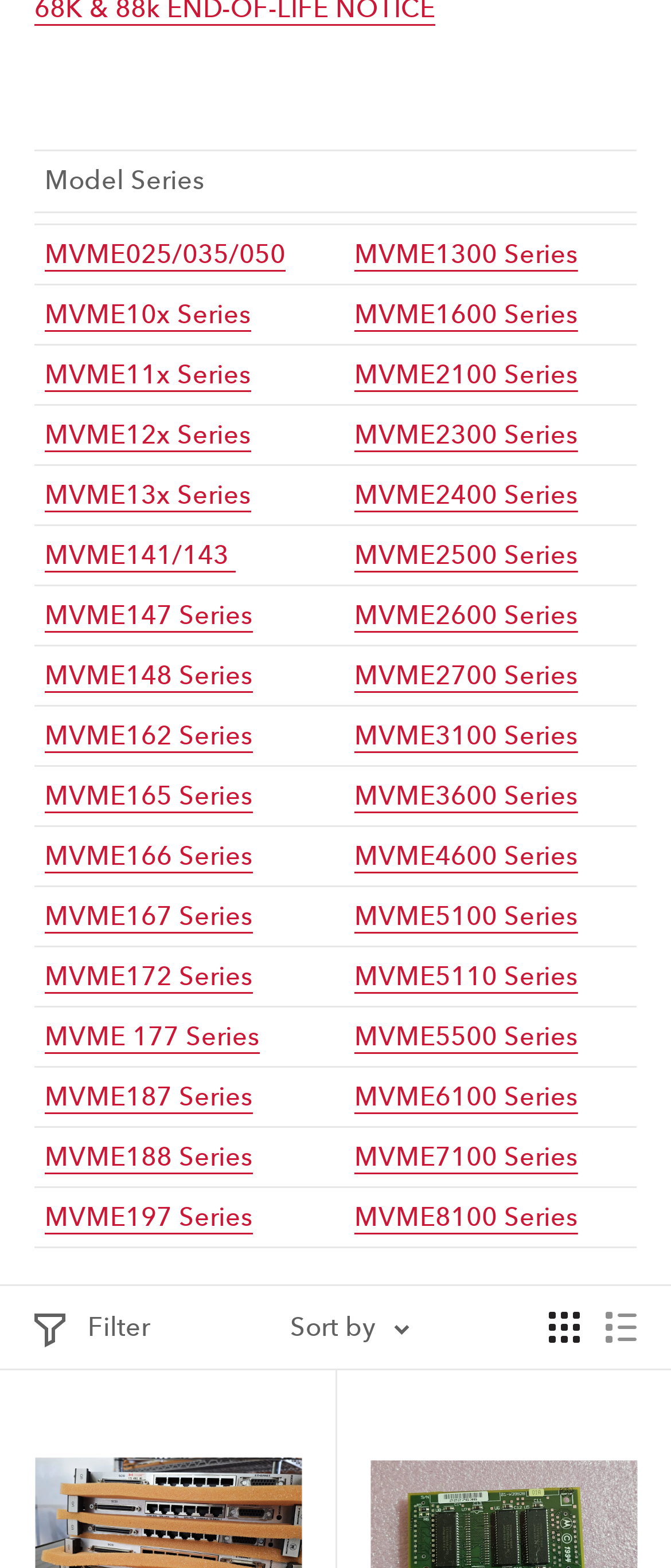What is the purpose of the 'Sort by' button?
Based on the image, please offer an in-depth response to the question.

The 'Sort by' button has a popup menu, which suggests that it is used to sort products based on certain criteria, such as price or name. This is a common functionality of sort buttons on e-commerce websites.